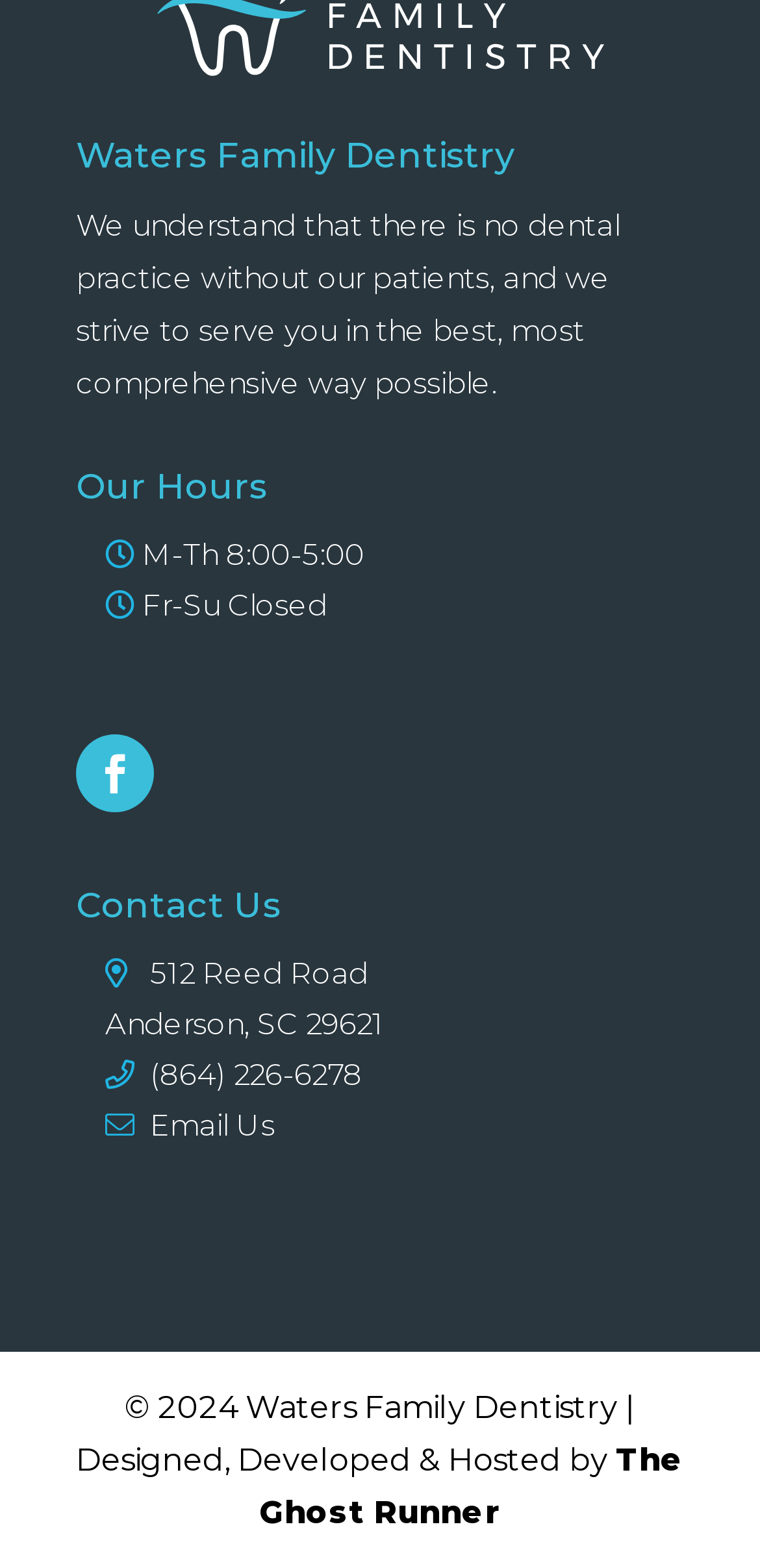Using the details in the image, give a detailed response to the question below:
What is the name of the dental practice?

I found the name of the dental practice by looking at the heading element at the top of the page, which contains the text 'Waters Family Dentistry'.